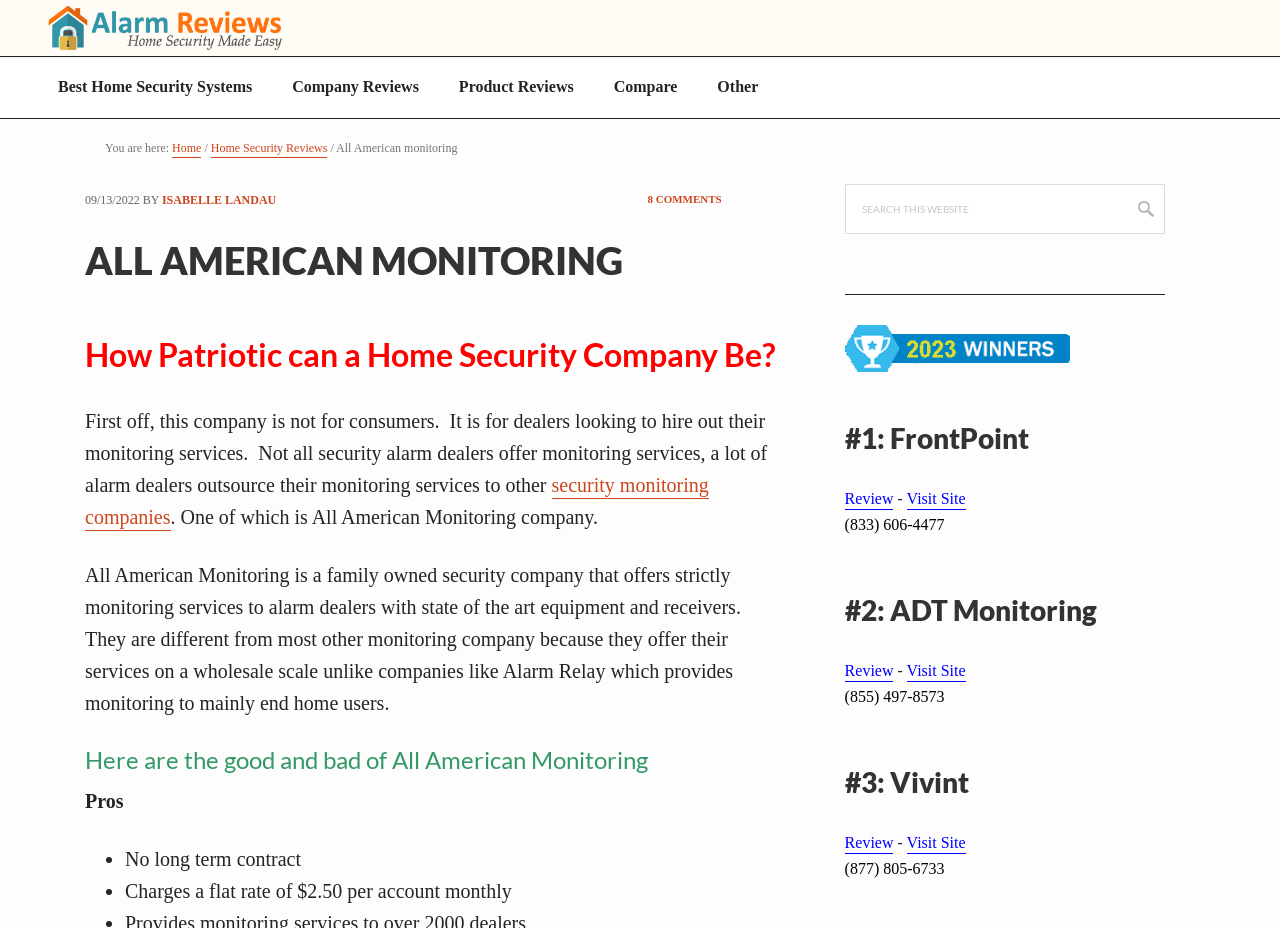Locate the bounding box coordinates of the element I should click to achieve the following instruction: "Read the review of 'FrontPoint'".

[0.66, 0.528, 0.698, 0.55]